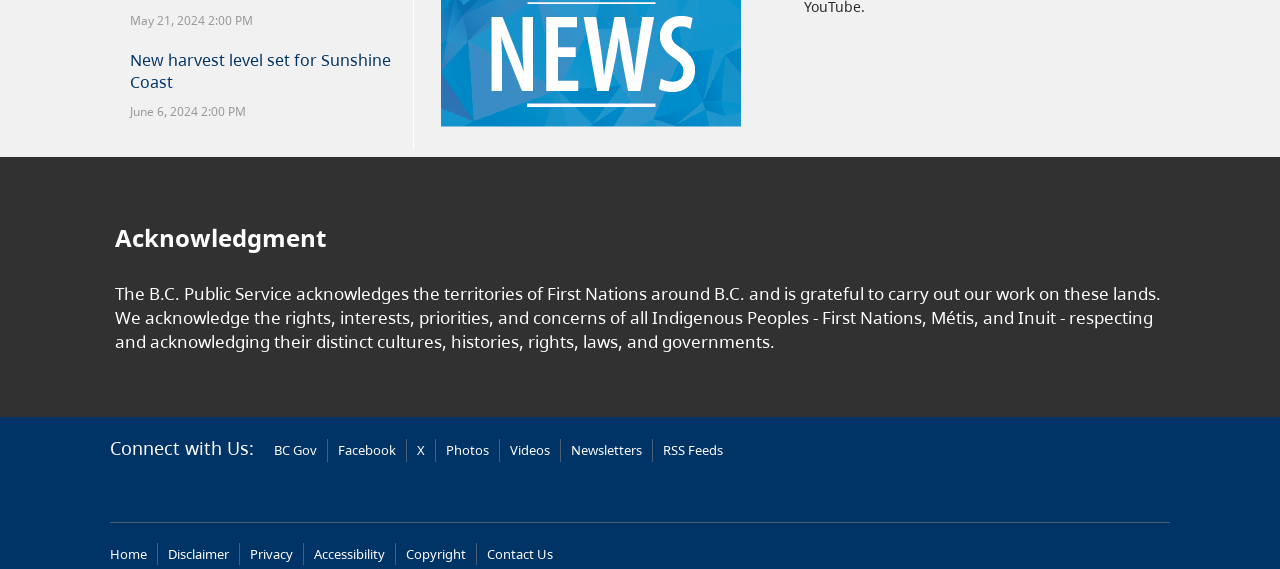How many menu items are available in the footer section?
Please give a well-detailed answer to the question.

The footer section contains a menu with 6 menu items: Home, Disclaimer, Privacy, Accessibility, Copyright, and Contact Us. Each menu item corresponds to a link to a different webpage or section.